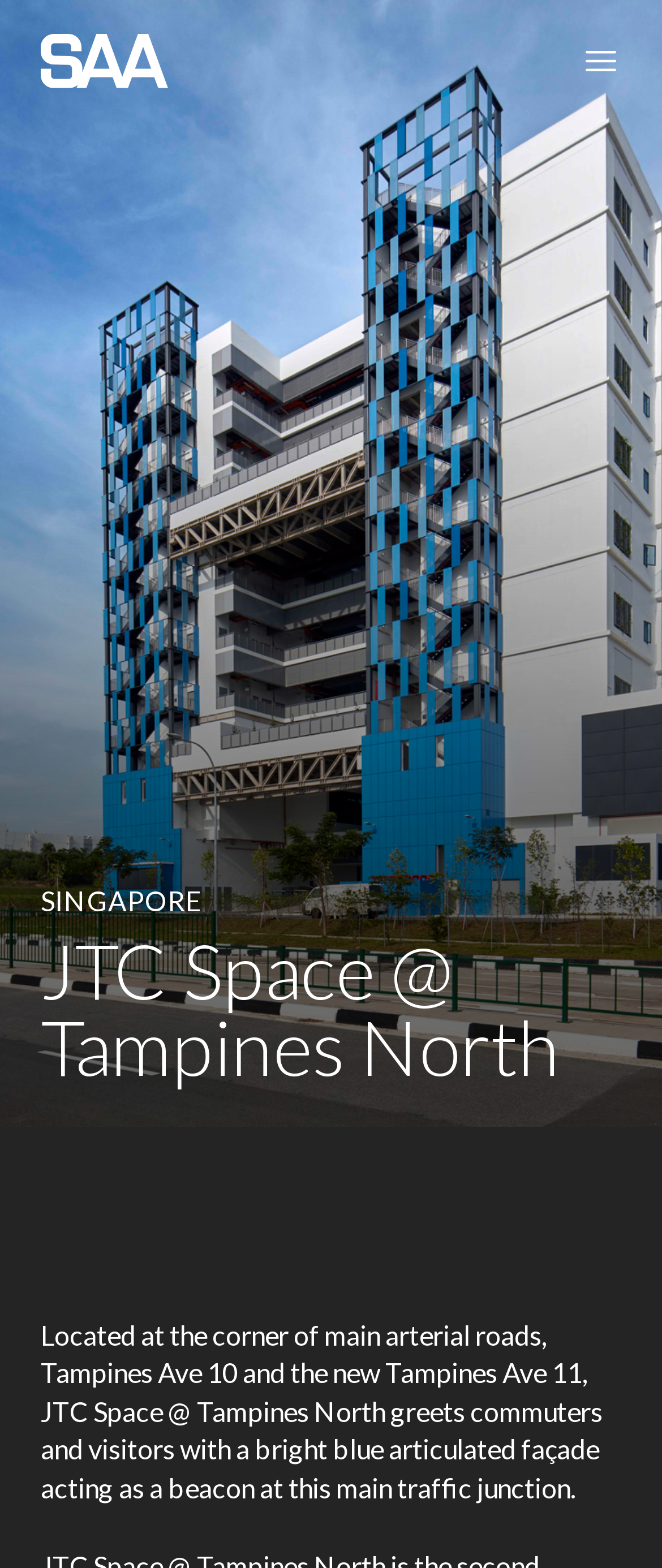Please answer the following question as detailed as possible based on the image: 
What are the two main roads near JTC Space?

The webpage states that JTC Space is 'Located at the corner of main arterial roads, Tampines Ave 10 and the new Tampines Ave 11'. This indicates that the two main roads near JTC Space are Tampines Avenue 10 and Tampines Avenue 11.